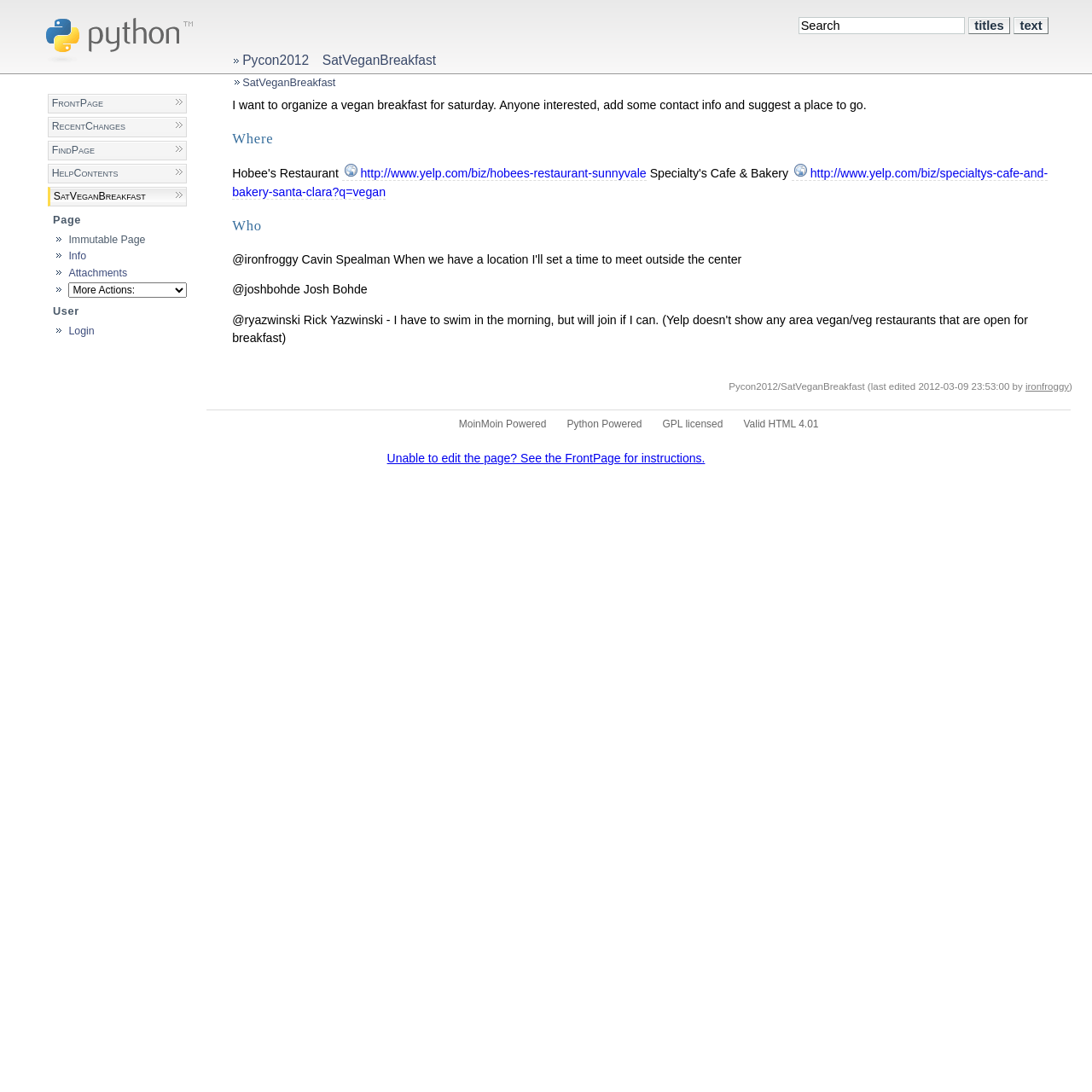Specify the bounding box coordinates of the region I need to click to perform the following instruction: "Search for something". The coordinates must be four float numbers in the range of 0 to 1, i.e., [left, top, right, bottom].

[0.731, 0.015, 0.883, 0.031]